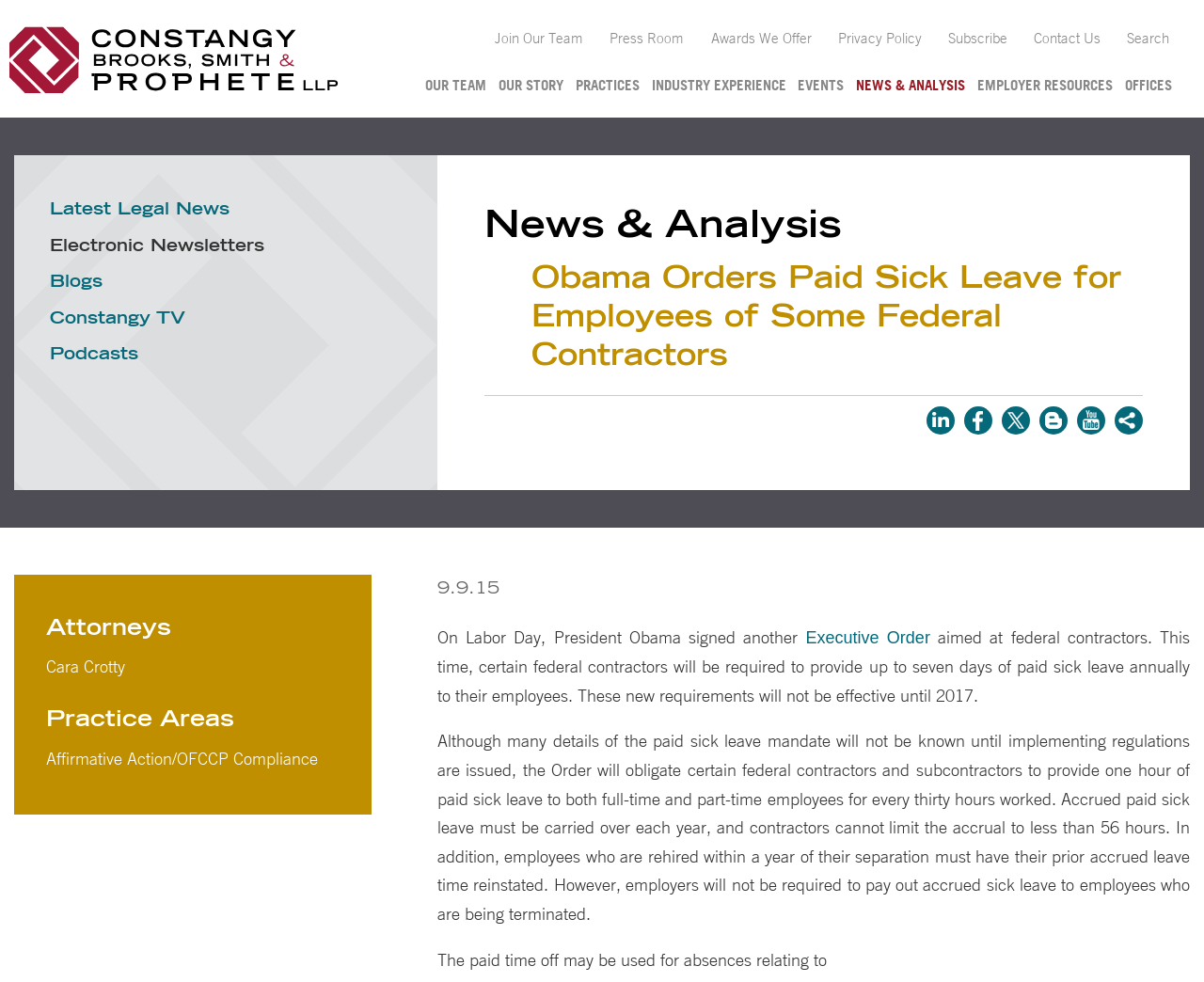Could you locate the bounding box coordinates for the section that should be clicked to accomplish this task: "Visit the 'Latest Legal News' page".

[0.041, 0.205, 0.191, 0.222]